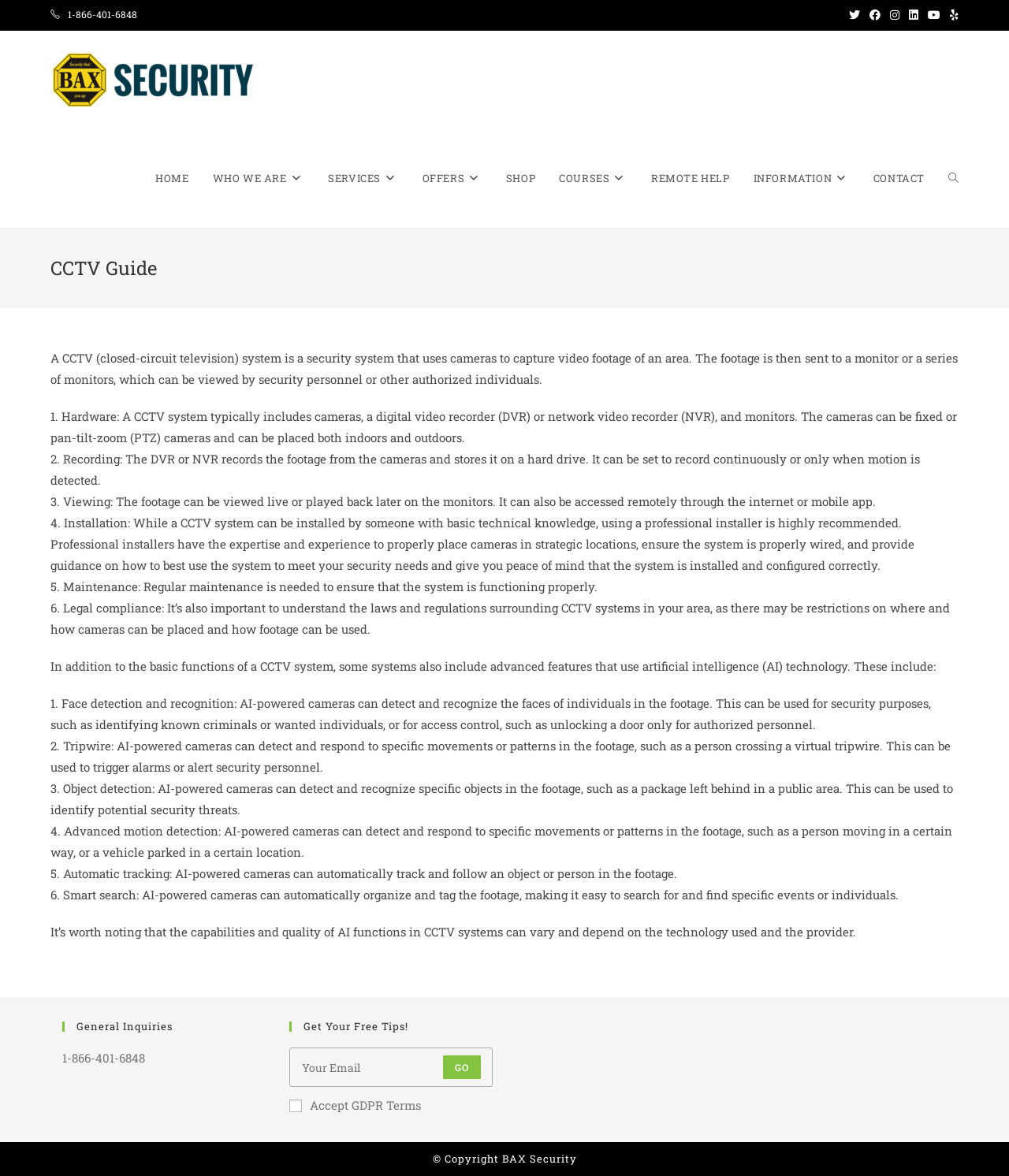What is the importance of regular maintenance in CCTV systems?
Answer the question based on the image using a single word or a brief phrase.

Ensuring proper functioning